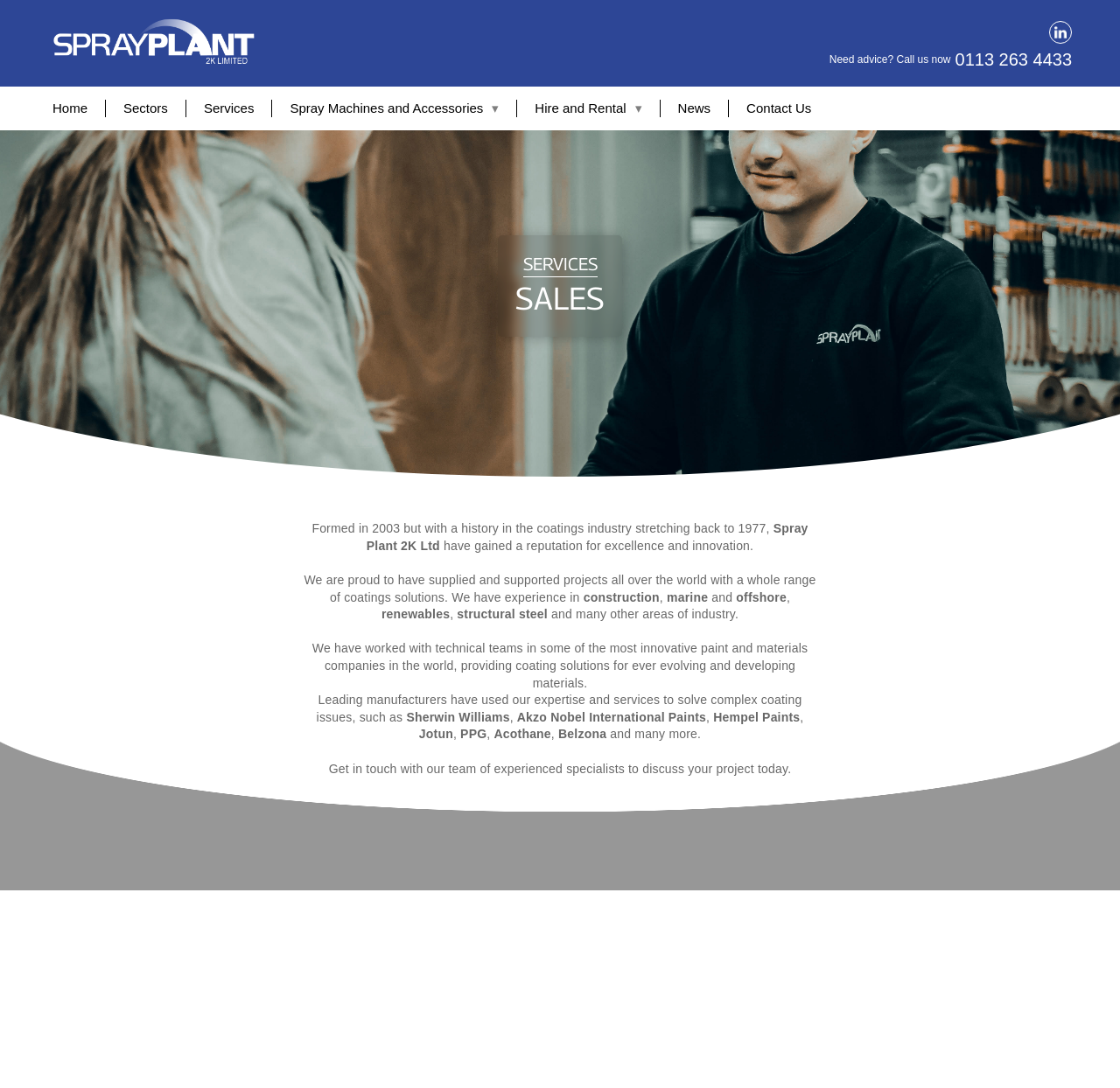What is the industry mentioned in the webpage?
Using the image as a reference, answer the question in detail.

I found the industries mentioned in the webpage by looking at the static text elements in the article section. Specifically, they are mentioned in the texts 'construction', 'marine', 'offshore', 'renewables', and 'structural steel' which are located at coordinates [0.521, 0.542, 0.589, 0.555], [0.595, 0.542, 0.635, 0.555], [0.657, 0.542, 0.702, 0.555], [0.341, 0.558, 0.402, 0.571], and [0.408, 0.558, 0.489, 0.571] respectively.